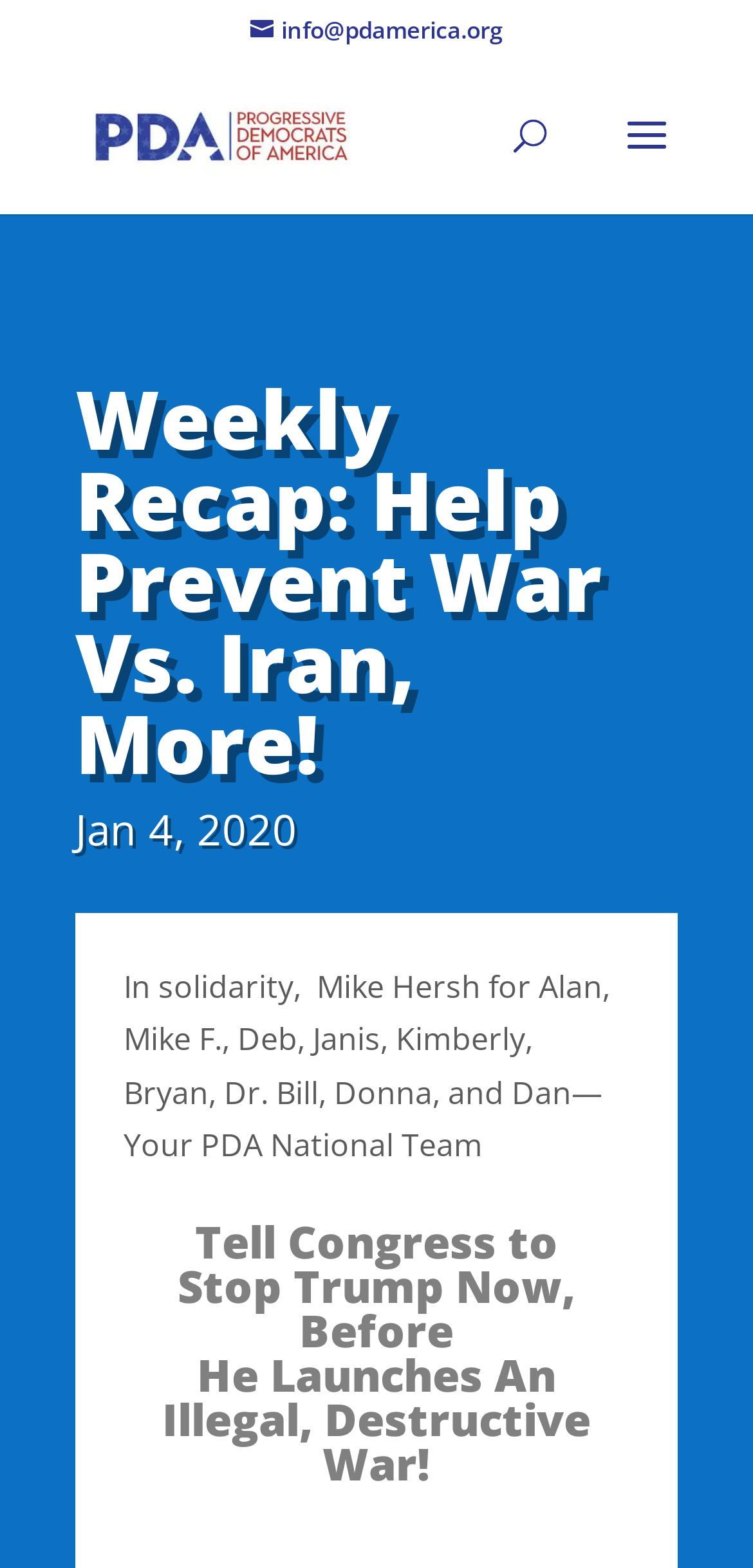Please study the image and answer the question comprehensively:
What is the date of the weekly recap?

I found the date by looking at the StaticText element with the text 'Jan 4, 2020' which is located below the main heading.